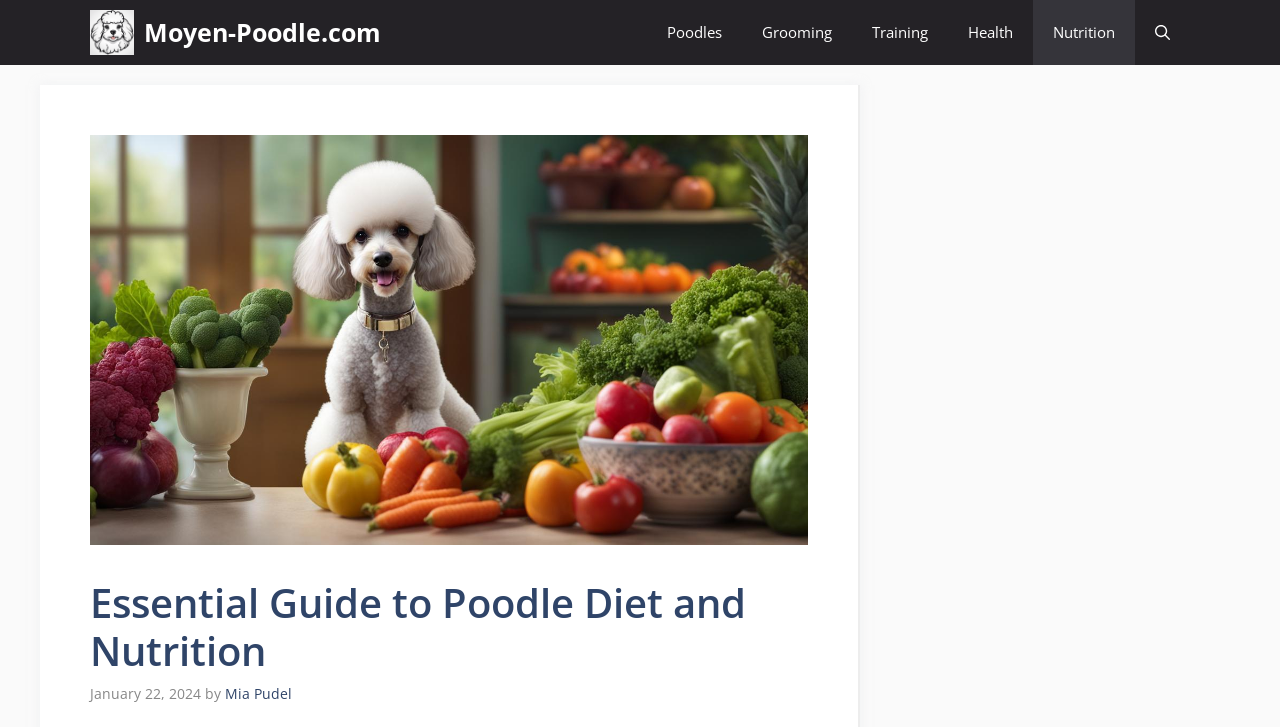Could you find the bounding box coordinates of the clickable area to complete this instruction: "Explore the houses section"?

None